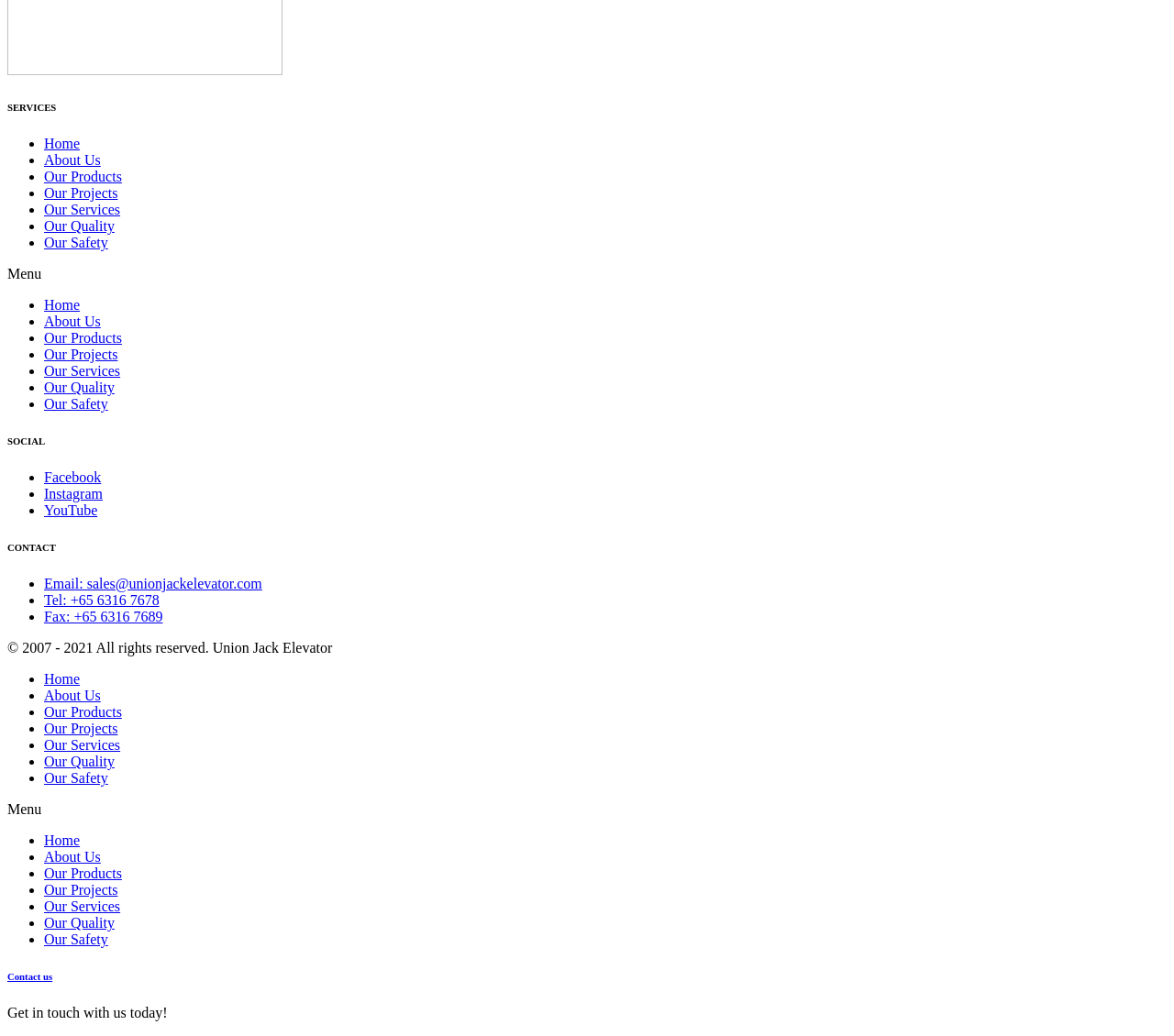Locate the bounding box coordinates of the area that needs to be clicked to fulfill the following instruction: "Send an email to sales@unionjackelevator.com". The coordinates should be in the format of four float numbers between 0 and 1, namely [left, top, right, bottom].

[0.038, 0.556, 0.223, 0.571]